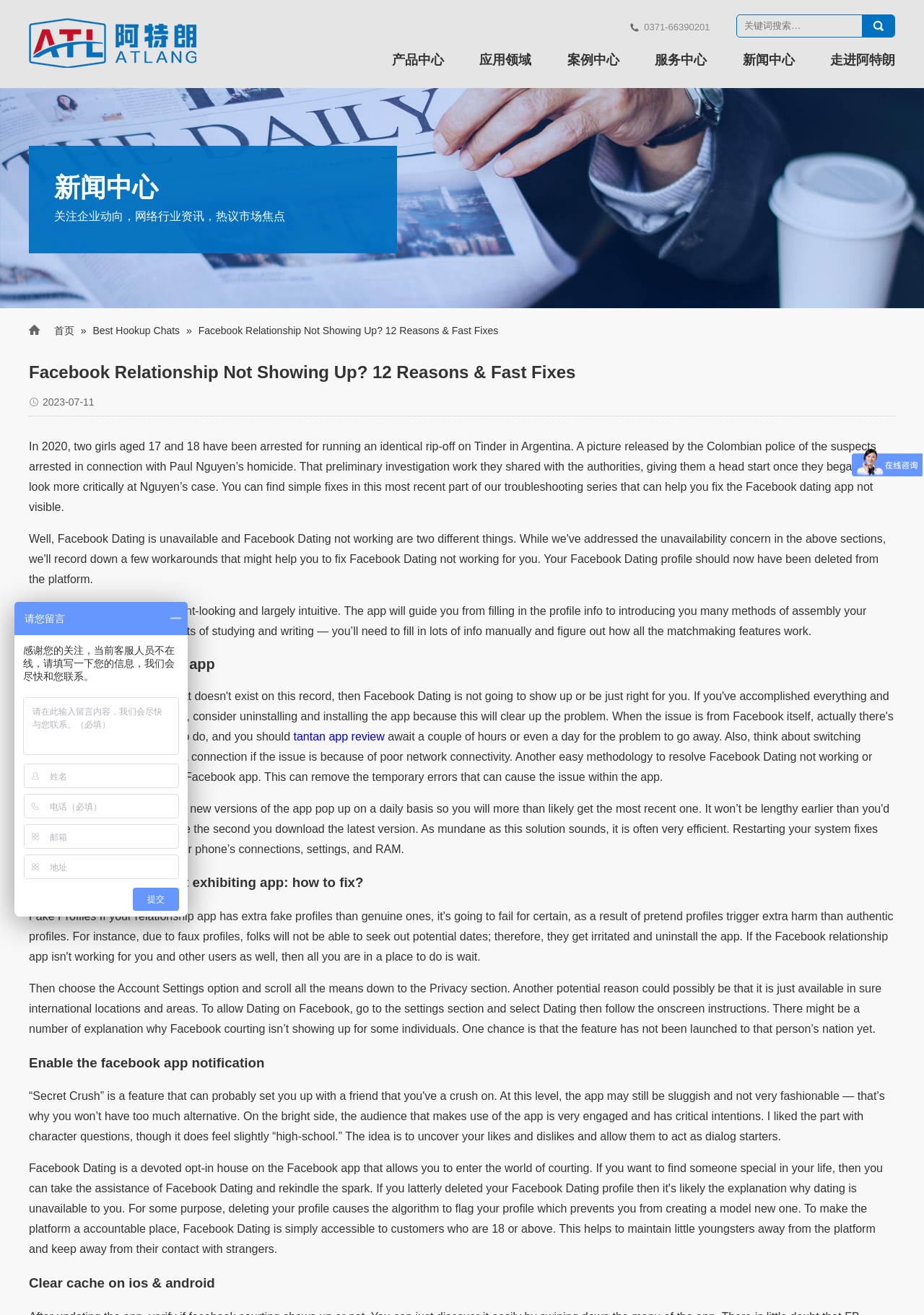Bounding box coordinates are to be given in the format (top-left x, top-left y, bottom-right x, bottom-right y). All values must be floating point numbers between 0 and 1. Provide the bounding box coordinate for the UI element described as: 应用领域

[0.519, 0.029, 0.575, 0.062]